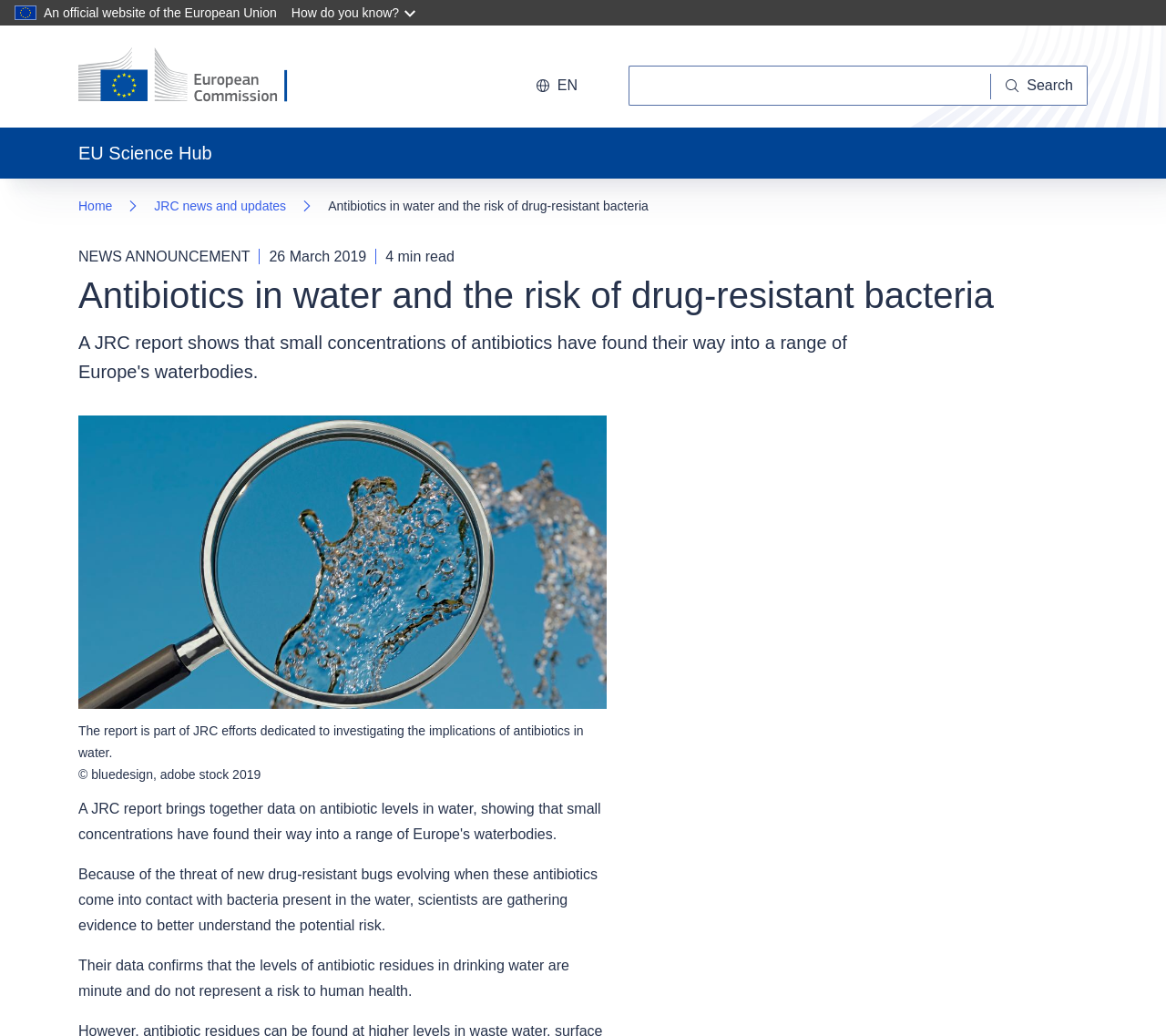Given the description: "parent_node: Search name="queryText"", determine the bounding box coordinates of the UI element. The coordinates should be formatted as four float numbers between 0 and 1, [left, top, right, bottom].

[0.539, 0.063, 0.85, 0.102]